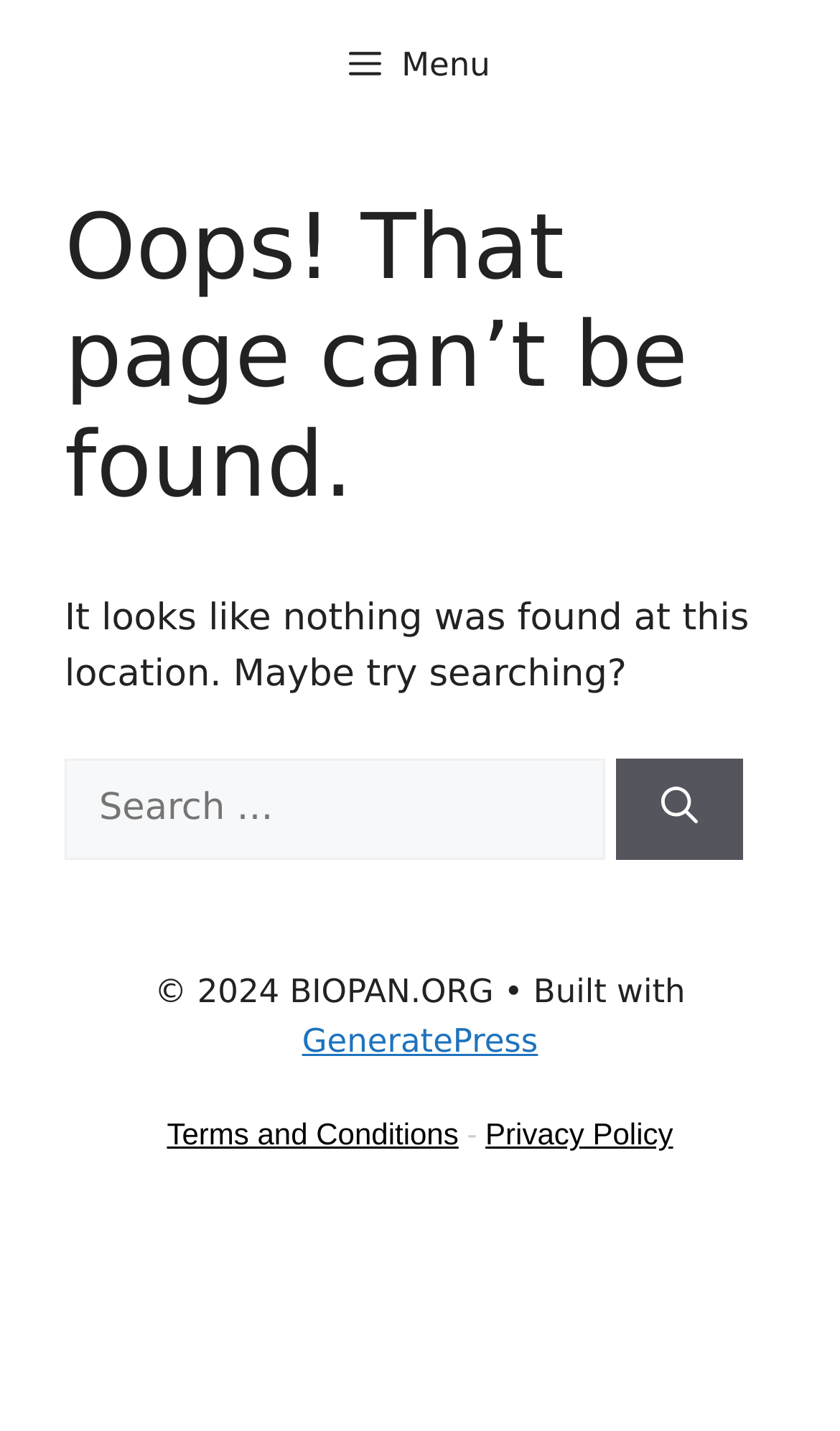How many links are there in the footer section?
Using the image, give a concise answer in the form of a single word or short phrase.

3